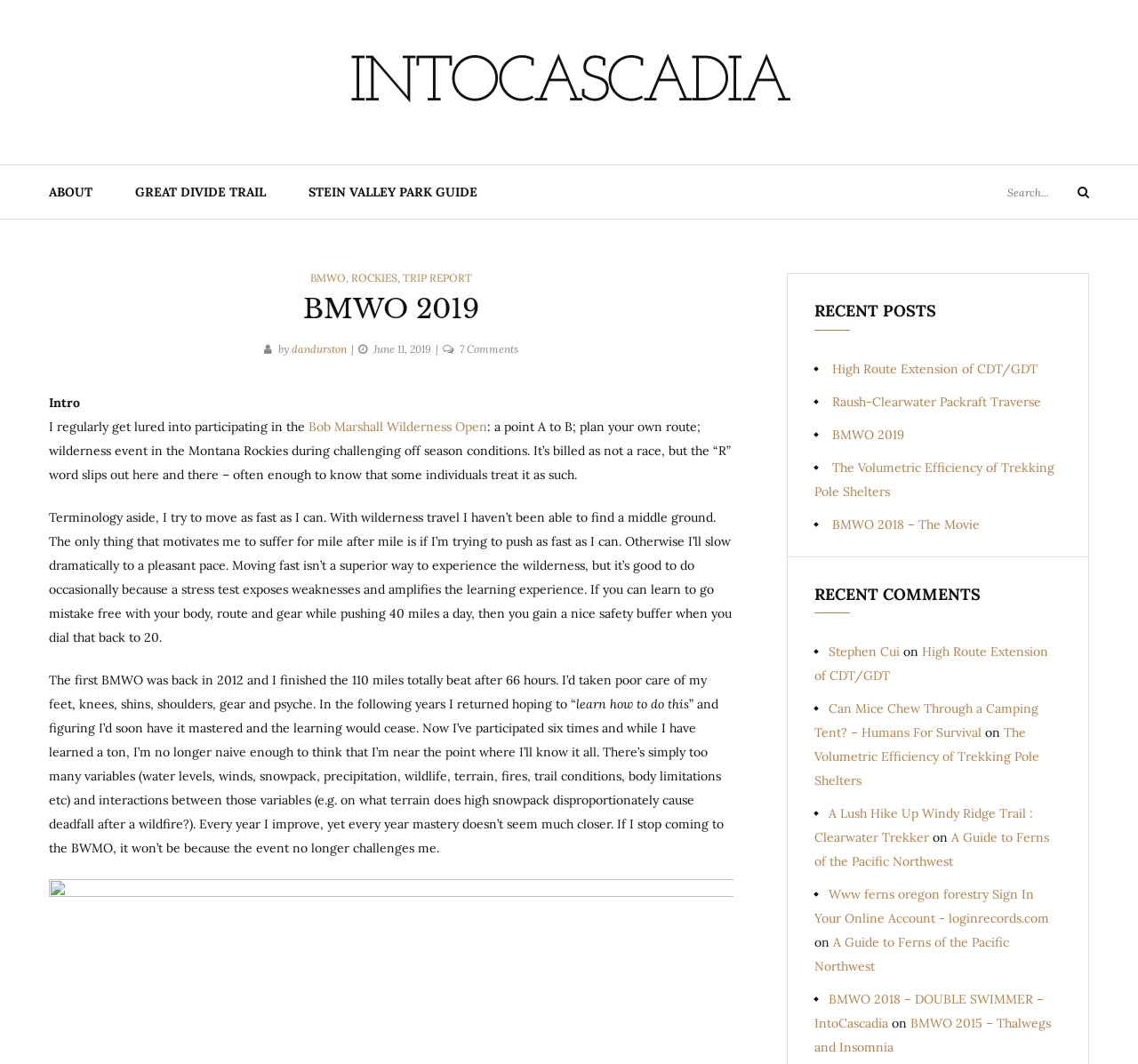What is the date of the article 'BMWO 2019'?
Based on the image, give a one-word or short phrase answer.

June 11, 2019